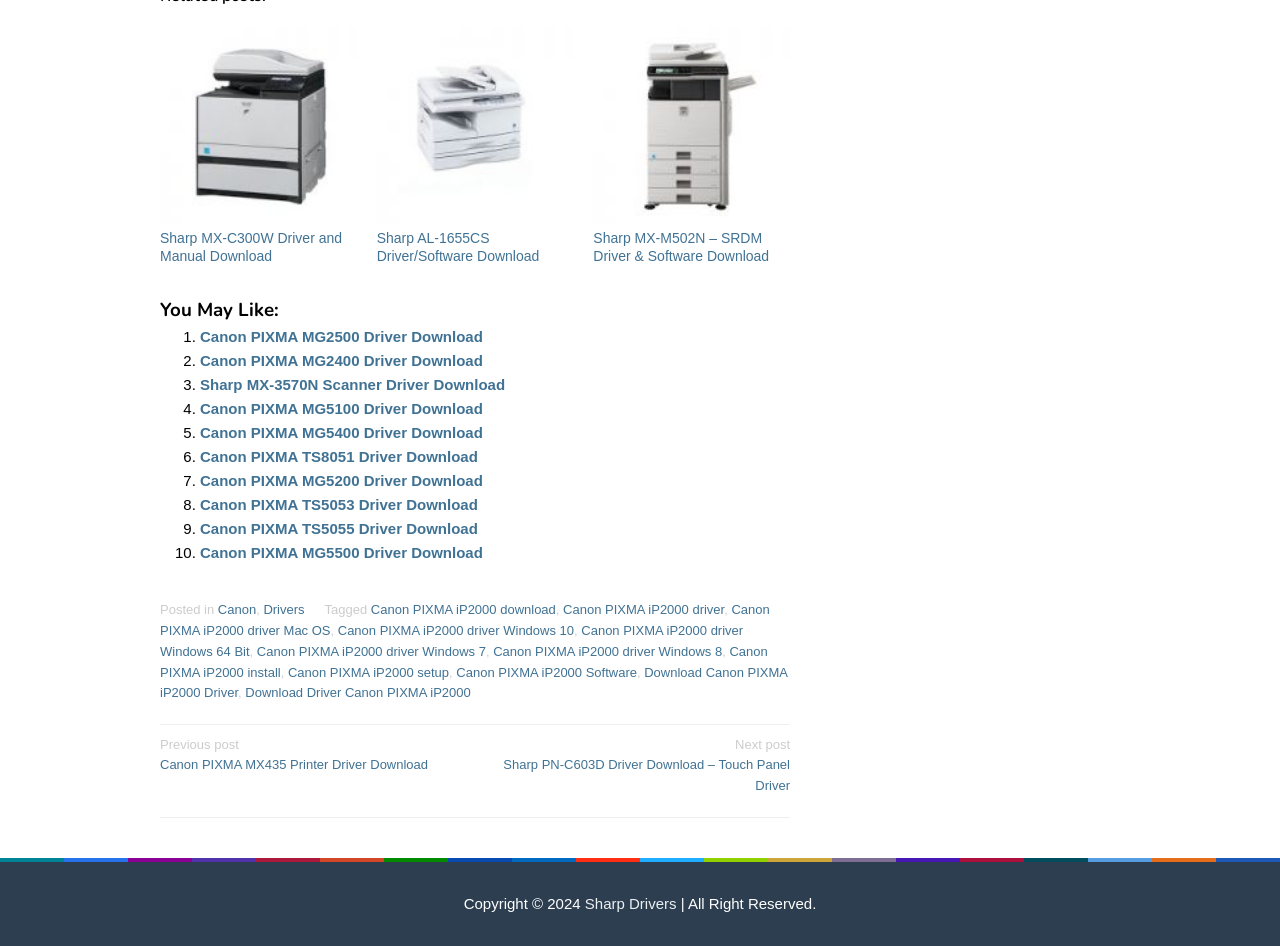Identify the bounding box coordinates of the region I need to click to complete this instruction: "Download Sharp MX-C300W Driver and Manual".

[0.125, 0.028, 0.279, 0.236]